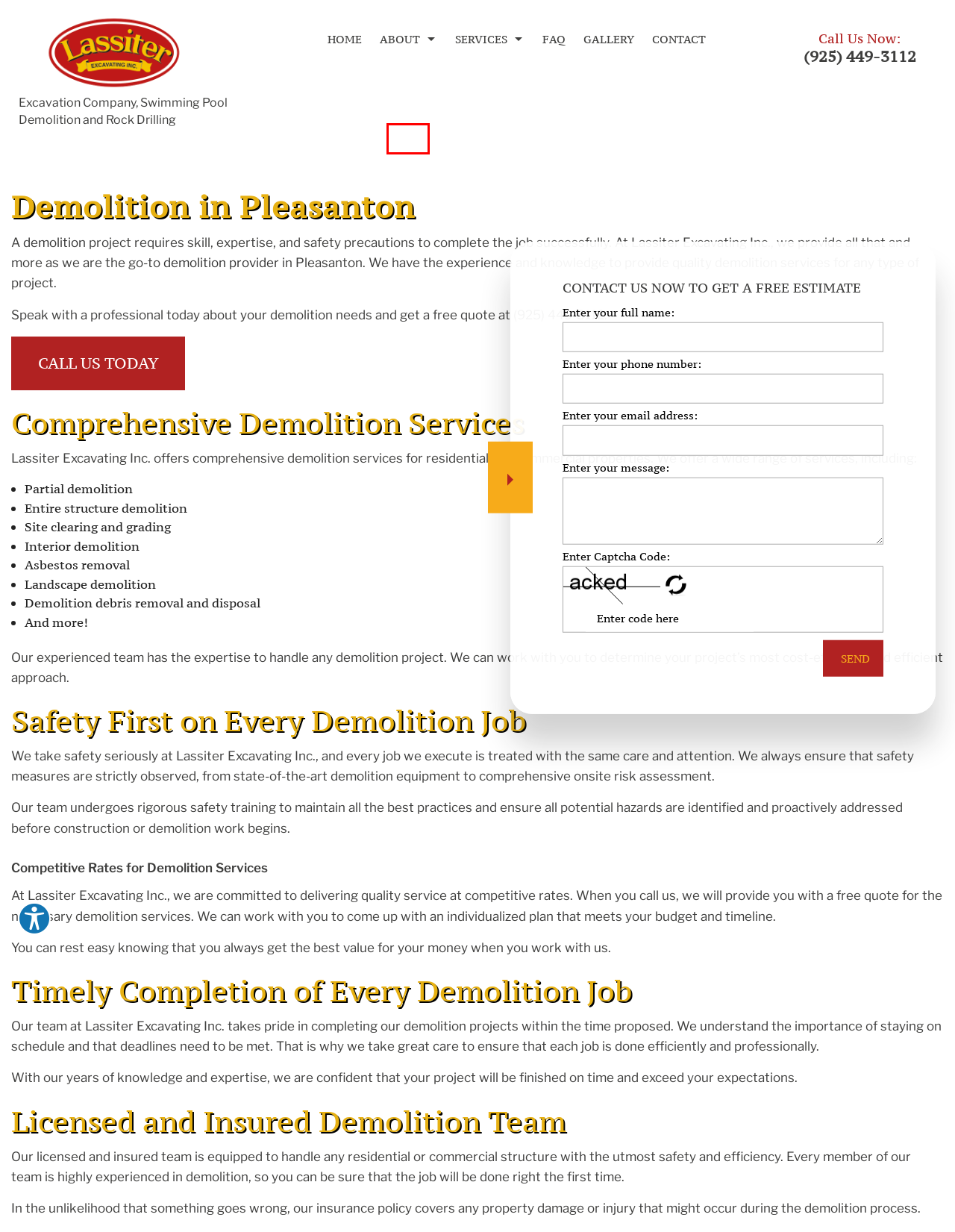Given a webpage screenshot with a red bounding box around a particular element, identify the best description of the new webpage that will appear after clicking on the element inside the red bounding box. Here are the candidates:
A. Testimonials | Walnut Creek Excavation Company, Swimming Pool Demolition and Rock Drilling
B. Site Preparation Services | Lassiter Excavating Inc.
C. Lassiter Excavating Inc. Gallery | Excavation Services
D. Demolition | Lassiter Excavating Inc.
E. Land Clearing | Lassiter Excavating Inc.
F. Lassiter Excavating Inc. Service Areas | Excavation Services
G. Grading | Lassiter Excavating Inc.
H. Trenching Services | Lassiter Excavating Inc.

A